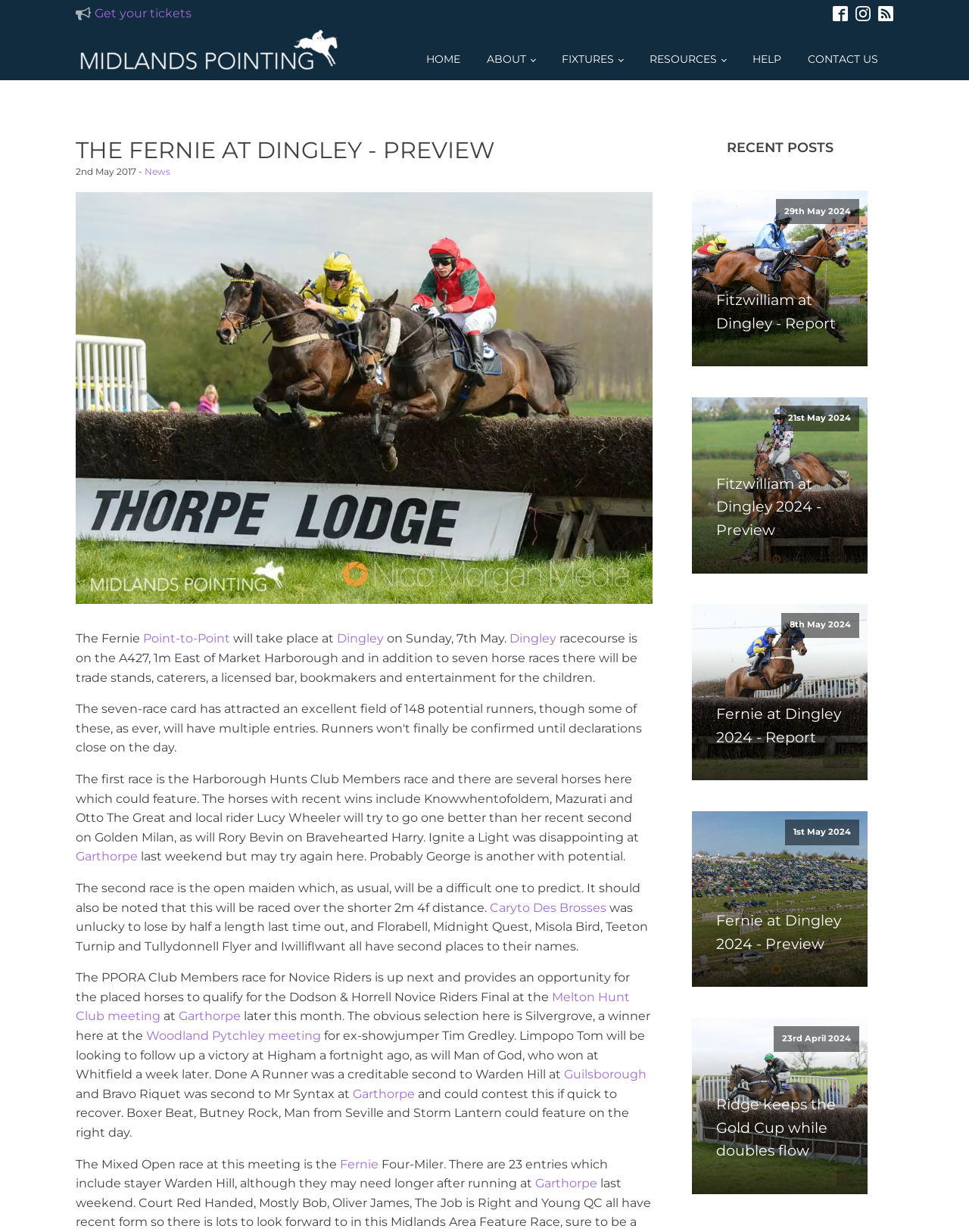Locate the bounding box coordinates of the UI element described by: "Melton Hunt Club meeting". Provide the coordinates as four float numbers between 0 and 1, formatted as [left, top, right, bottom].

[0.078, 0.803, 0.65, 0.831]